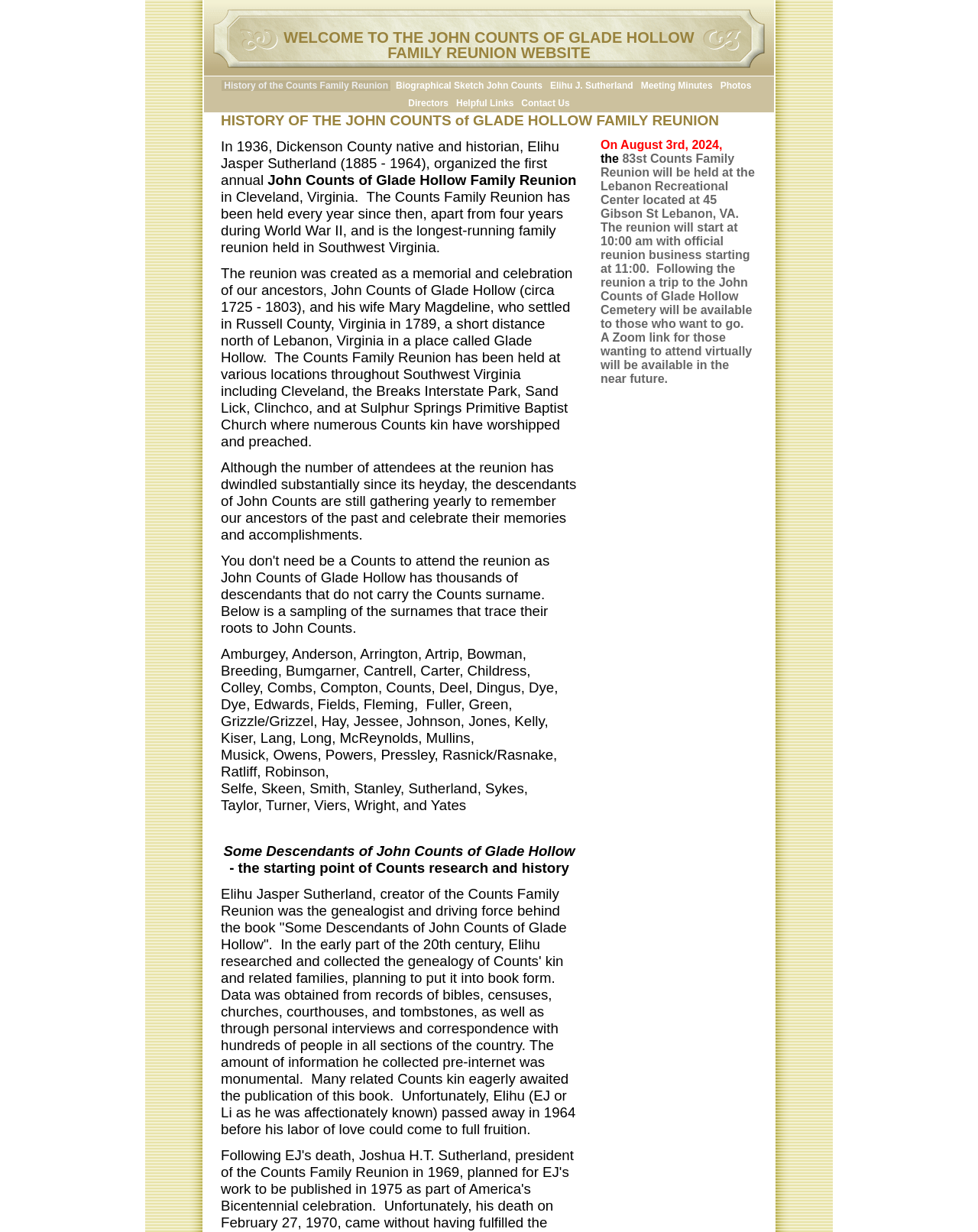Use a single word or phrase to respond to the question:
Where will the 83st Counts Family Reunion be held?

Lebanon Recreational Center